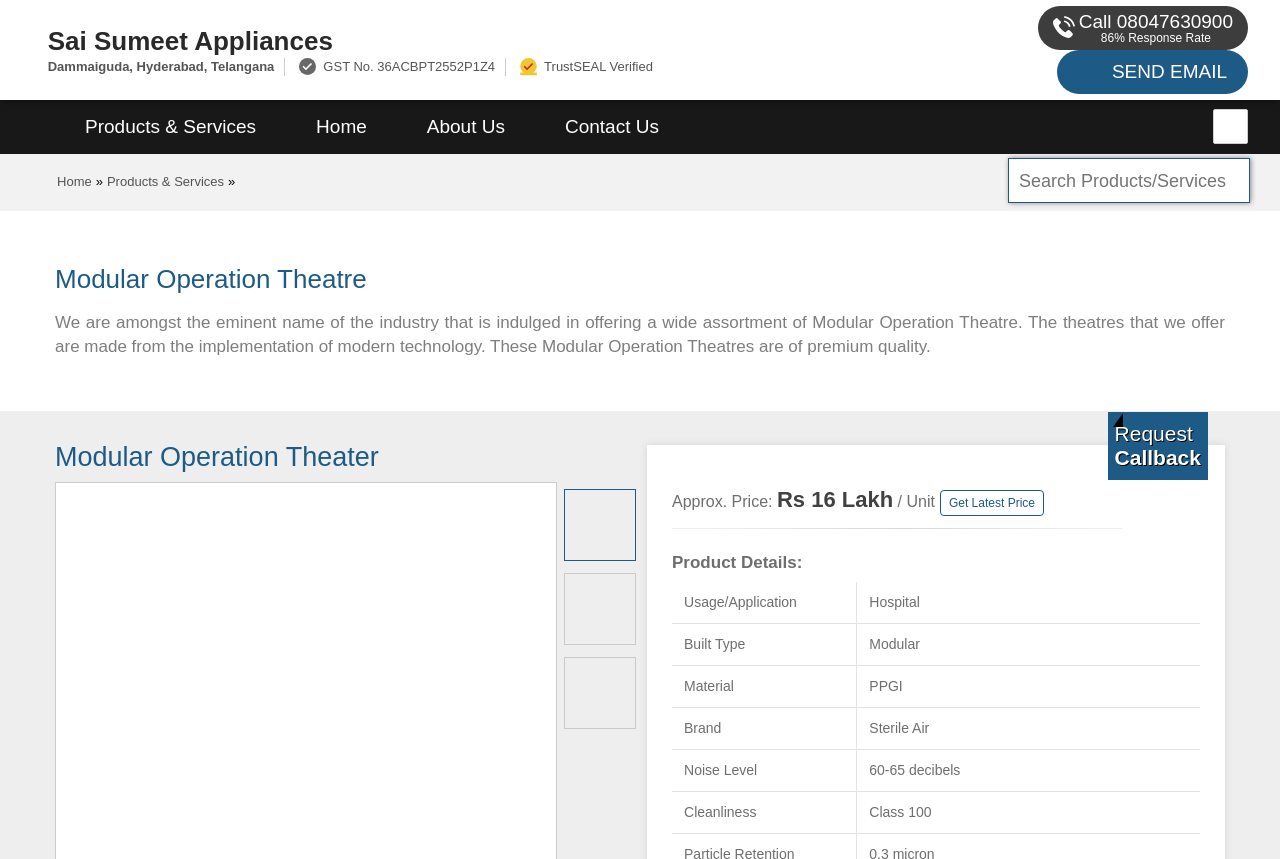Describe all significant elements and features of the webpage.

The webpage is about Modular Operation Theatres manufactured by Sai Sumeet Appliances, Hyderabad, Telangana. At the top, there is a header section with the company's logo, name, and contact information, including a phone number and email address. Below this, there is a navigation menu with links to different sections of the website, such as Products & Services, Home, About Us, and Contact Us.

The main content of the page is divided into two sections. The first section is an introduction to Modular Operation Theatres, which are described as being made with modern technology and of premium quality. This section also includes a heading "Modular Operation Theater" and four images of the product.

The second section provides more detailed information about the product, including its approximate price, which is Rs 16 Lakh per unit. There is also a table with product details, including usage/application, built type, material, brand, noise level, and cleanliness. The table has six rows, each with a label and a corresponding value.

On the right side of the page, there is a call-to-action section with a button that says "Get Latest Price" and a section that says "Get a Call from us" with options to request a callback.

Overall, the webpage is well-organized and easy to navigate, with clear headings and concise text that provides detailed information about the product.